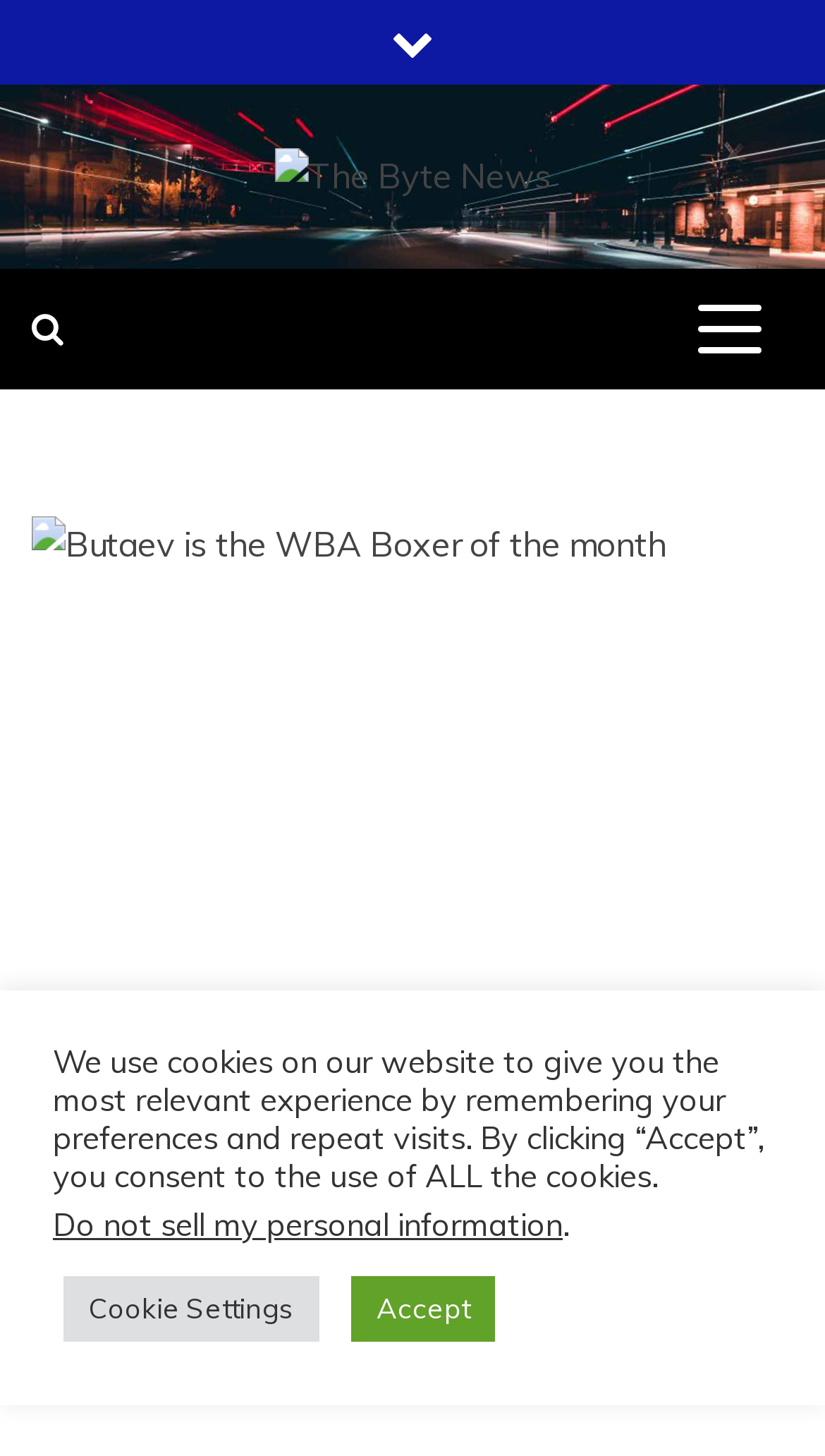Identify and extract the heading text of the webpage.

Butaev is the WBA Boxer of the month